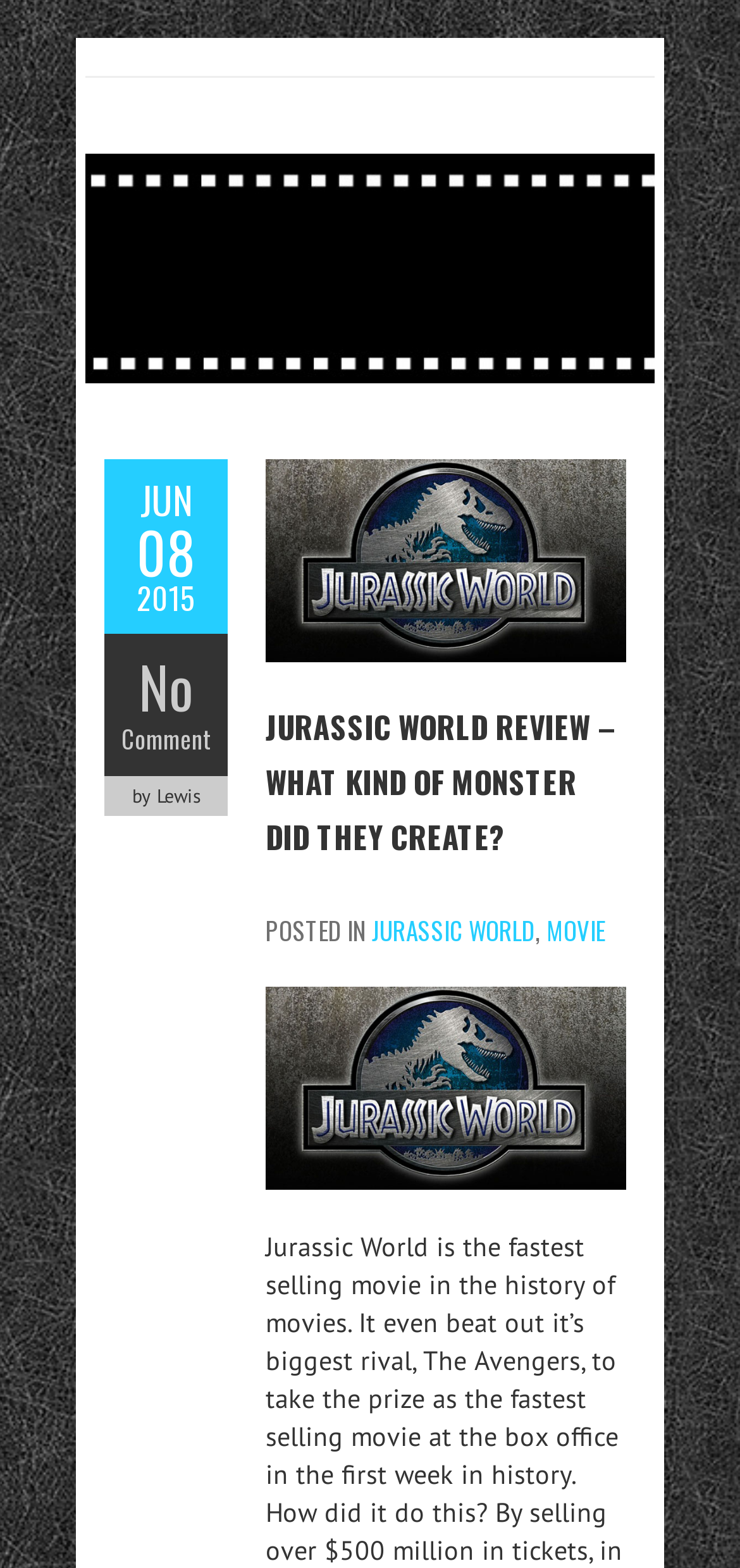Respond to the question below with a single word or phrase:
Who is the author of the article?

Lewis